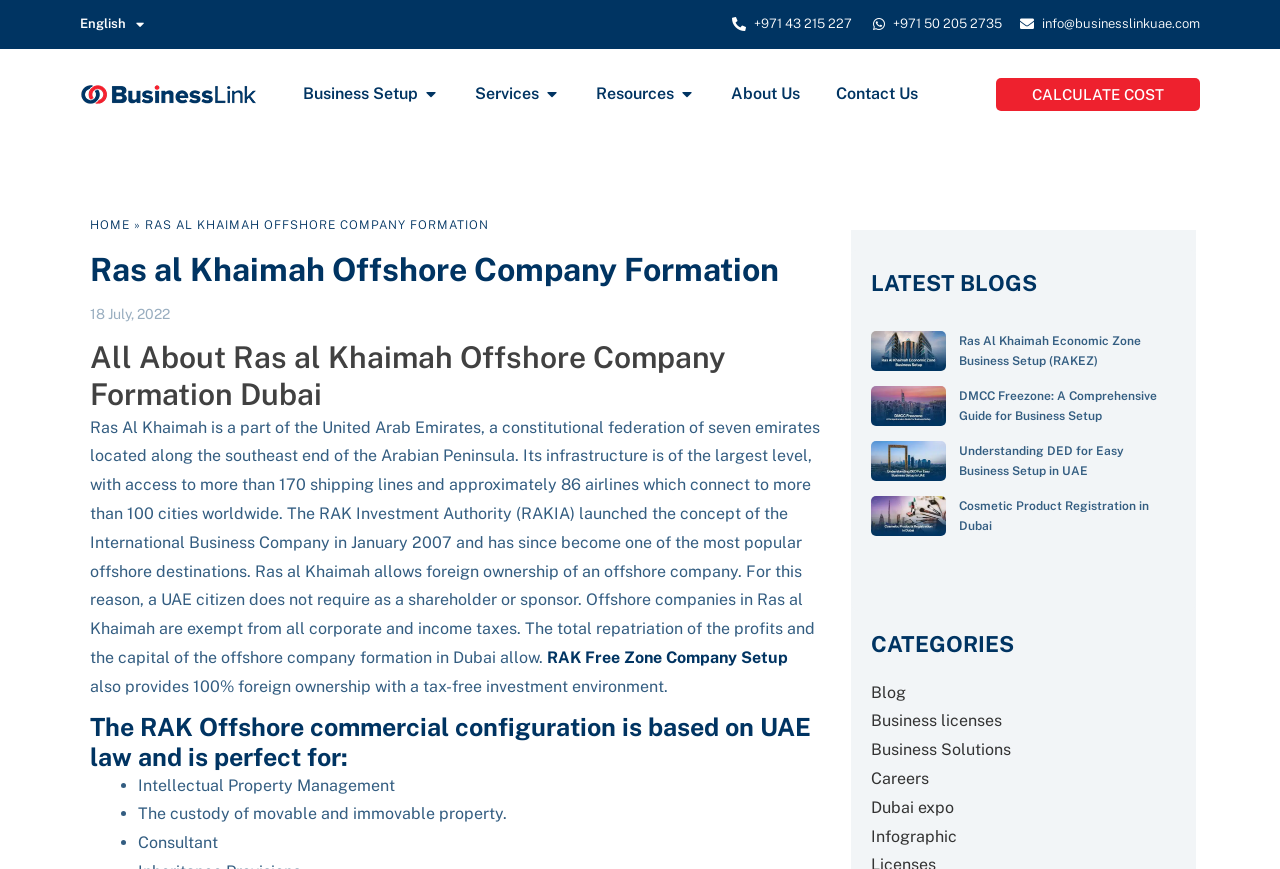Determine the bounding box coordinates of the clickable element to complete this instruction: "Read about Ras Al Khaimah Offshore Company Formation". Provide the coordinates in the format of four float numbers between 0 and 1, [left, top, right, bottom].

[0.07, 0.287, 0.642, 0.333]